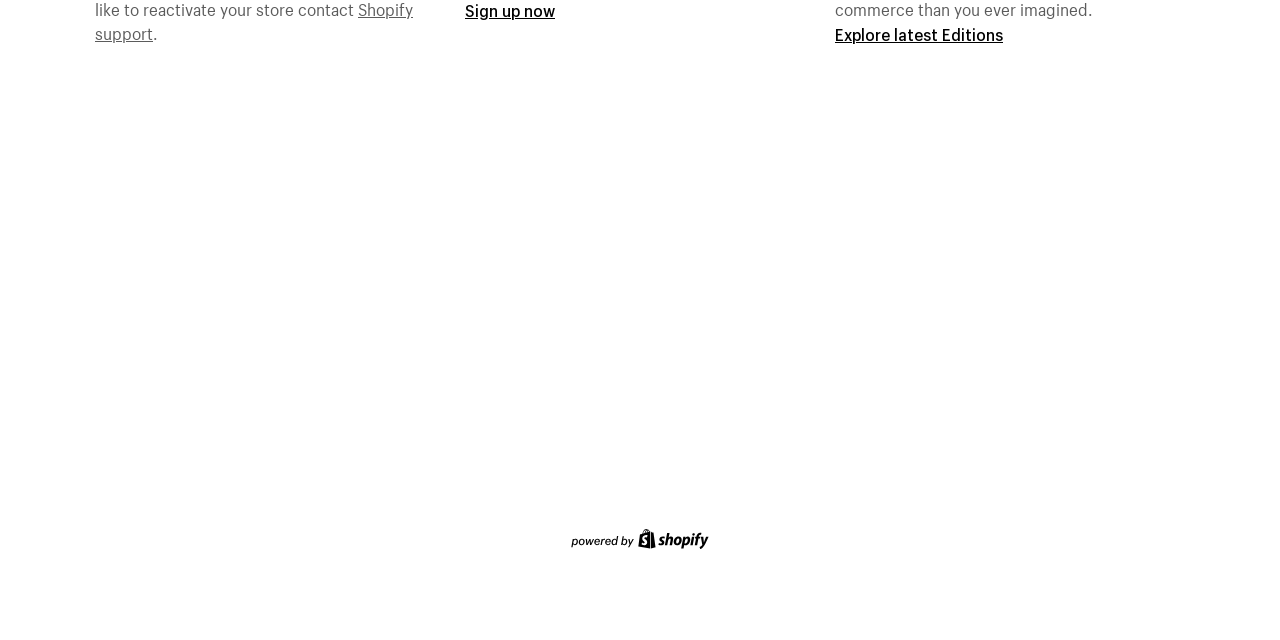Using the webpage screenshot, locate the HTML element that fits the following description and provide its bounding box: "Explore latest Editions".

[0.652, 0.037, 0.784, 0.07]